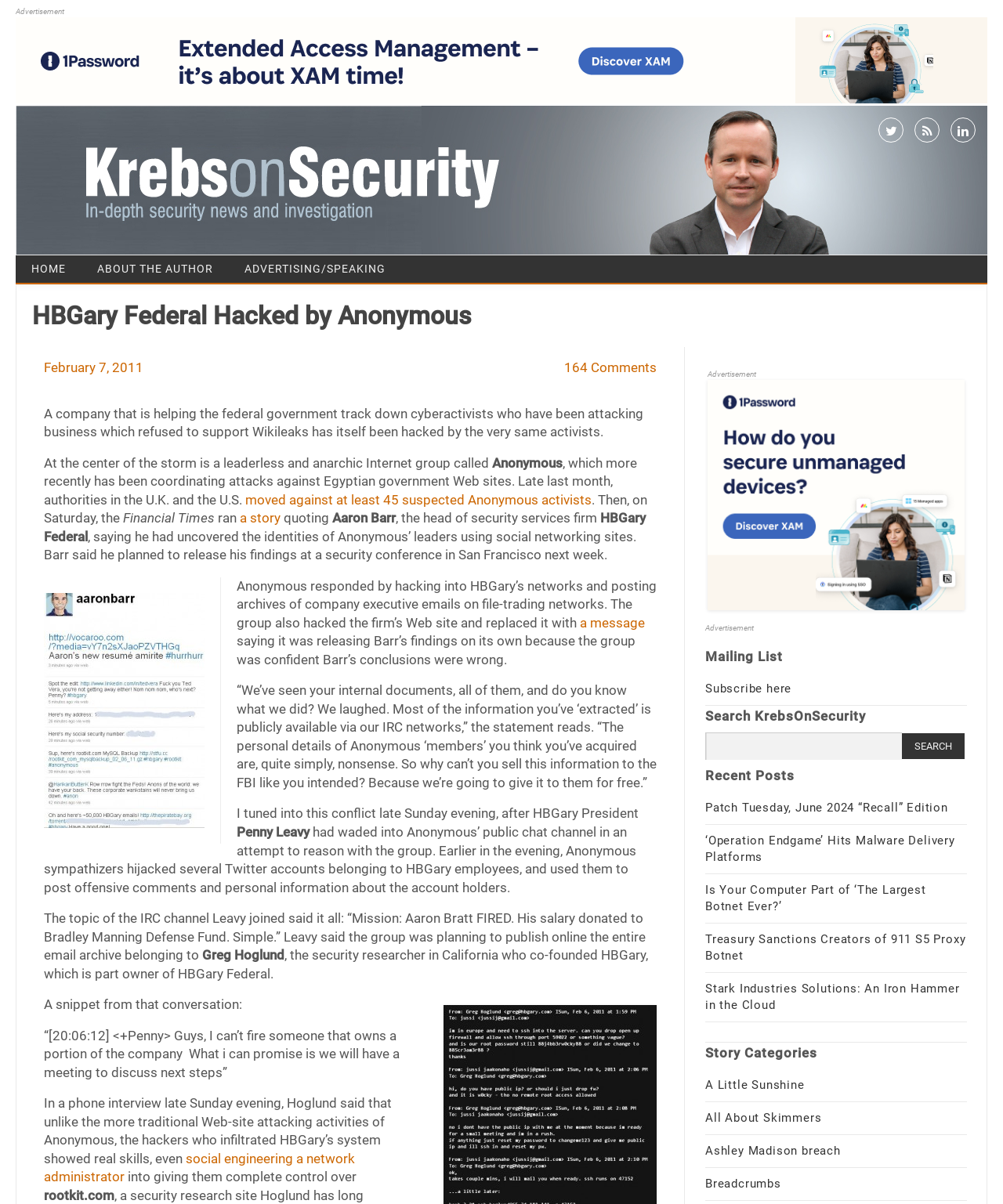Find the bounding box coordinates of the element's region that should be clicked in order to follow the given instruction: "Read the 'HBGary Federal Hacked by Anonymous' article". The coordinates should consist of four float numbers between 0 and 1, i.e., [left, top, right, bottom].

[0.016, 0.237, 0.984, 0.288]